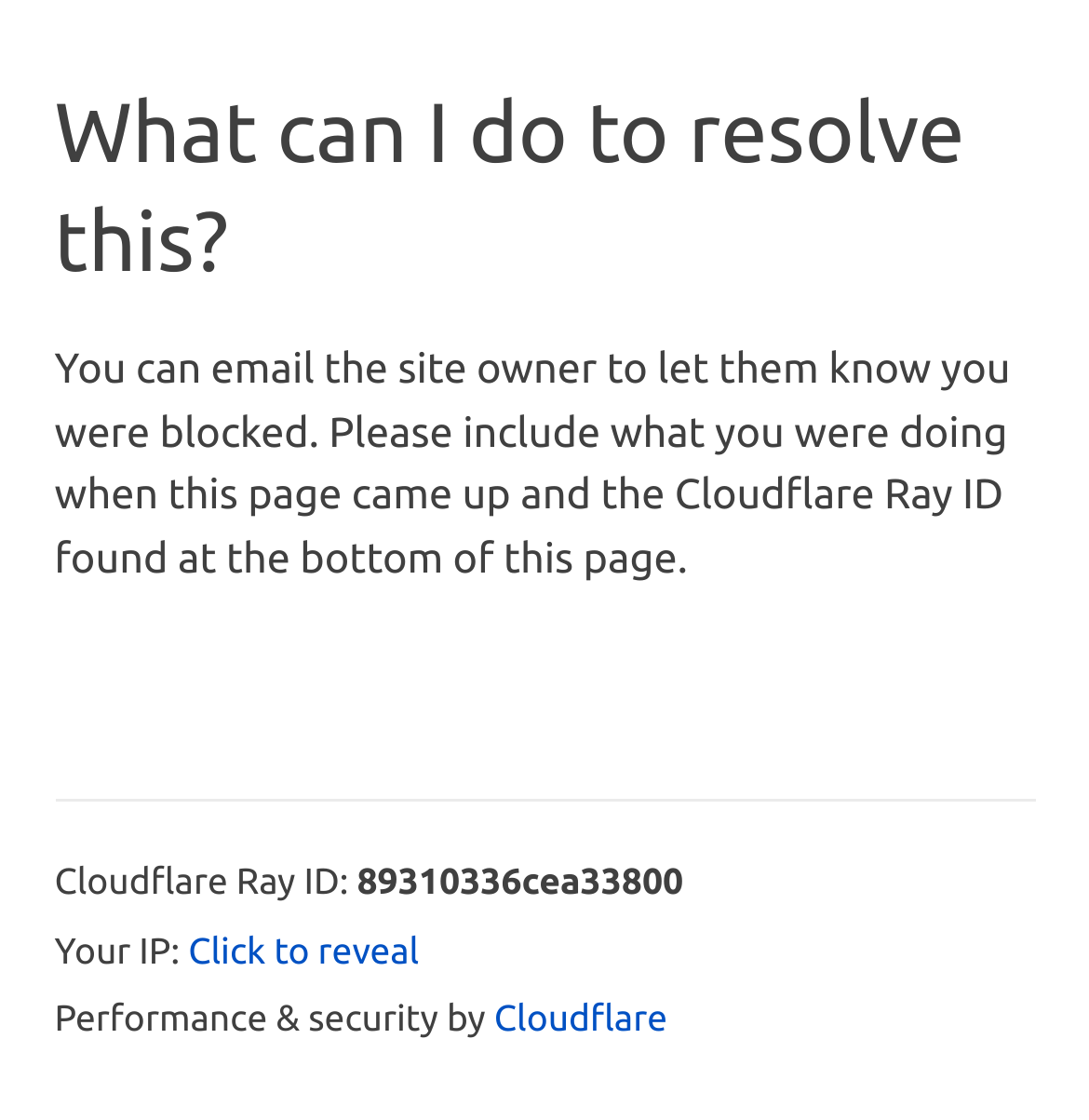Please locate the UI element described by "Click to reveal" and provide its bounding box coordinates.

[0.173, 0.828, 0.385, 0.876]